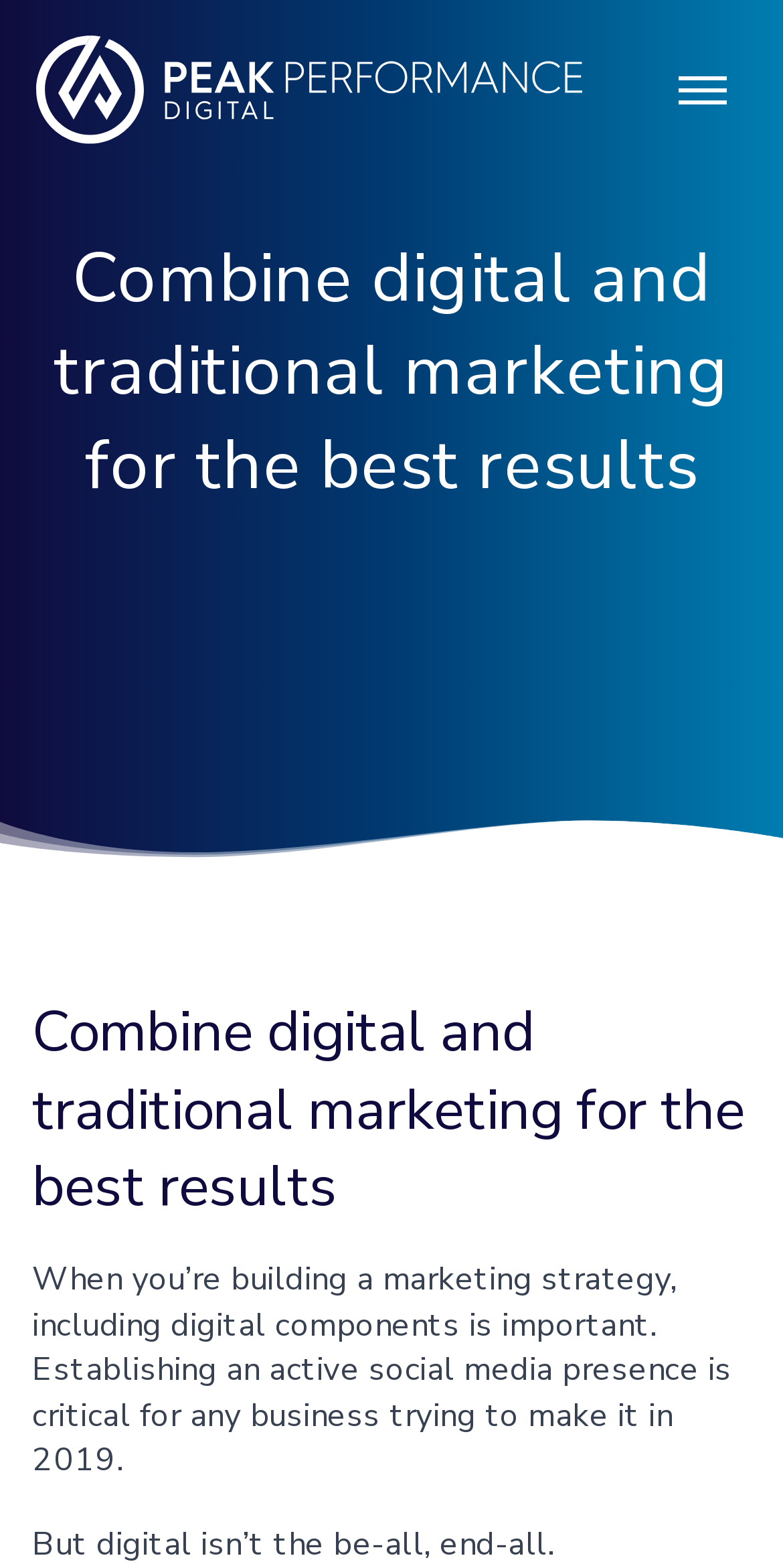How many headings are on the webpage?
From the image, provide a succinct answer in one word or a short phrase.

2